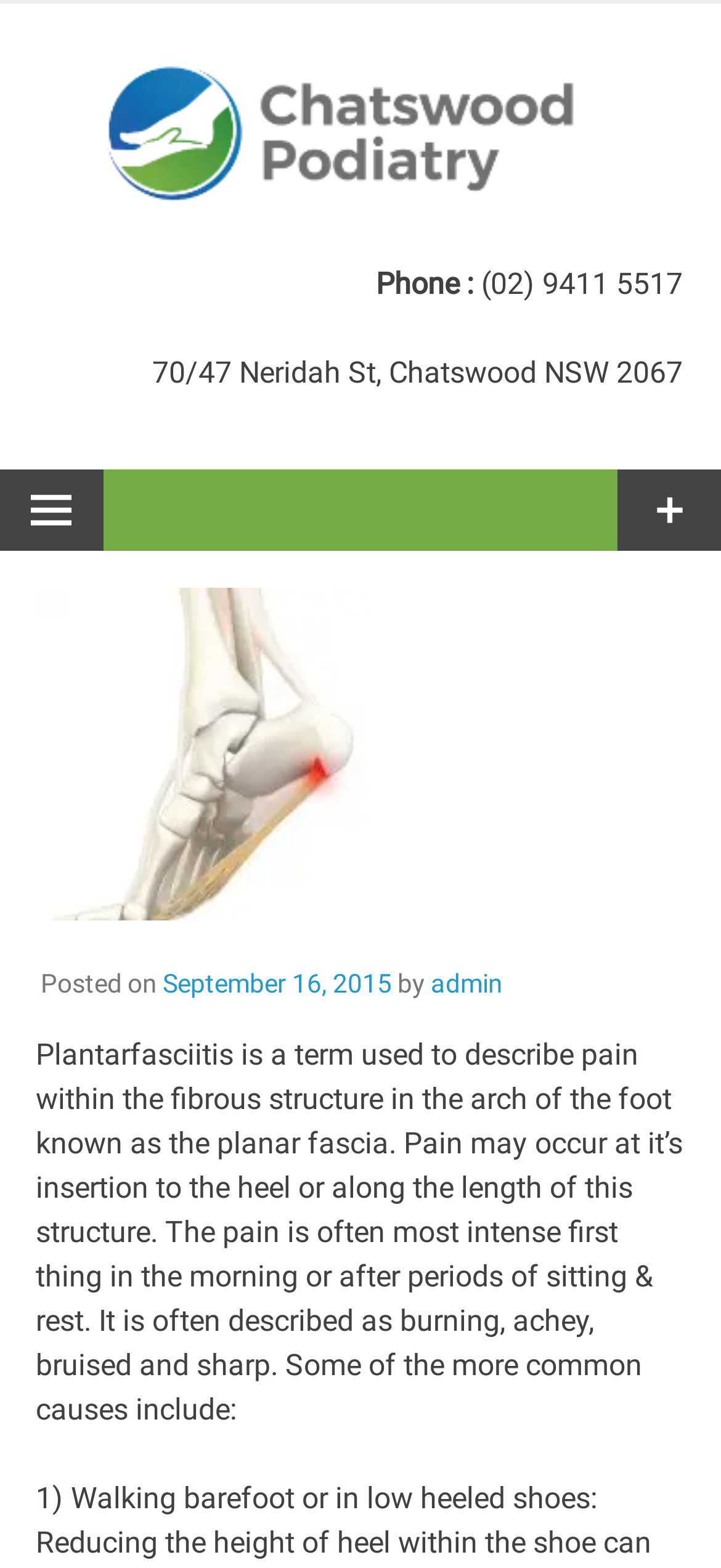Please answer the following question using a single word or phrase: 
What is the address of Chatswood Podiatry?

70/47 Neridah St, Chatswood NSW 2067